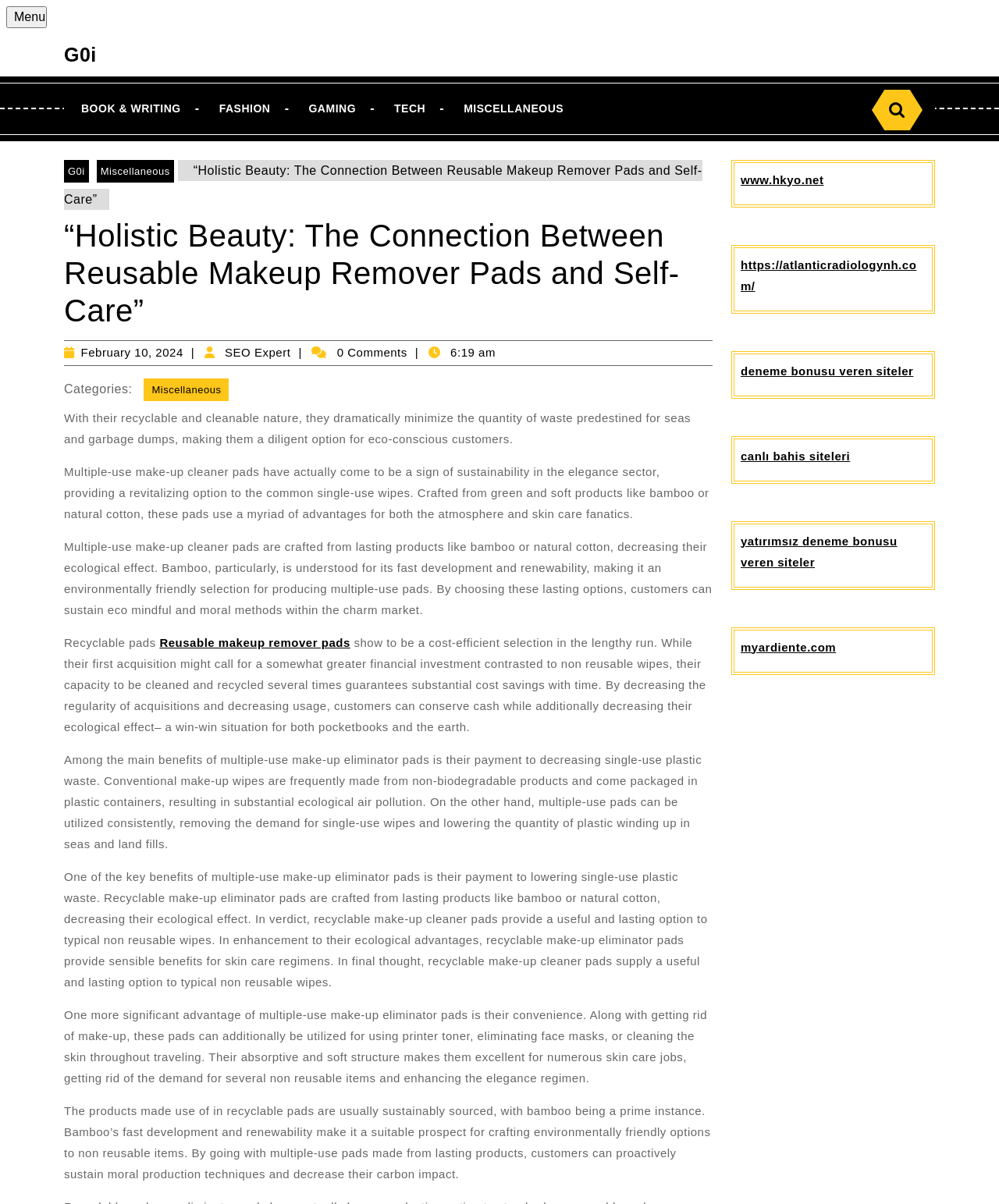Can you find and generate the webpage's heading?

“Holistic Beauty: The Connection Between Reusable Makeup Remover Pads and Self-Care”